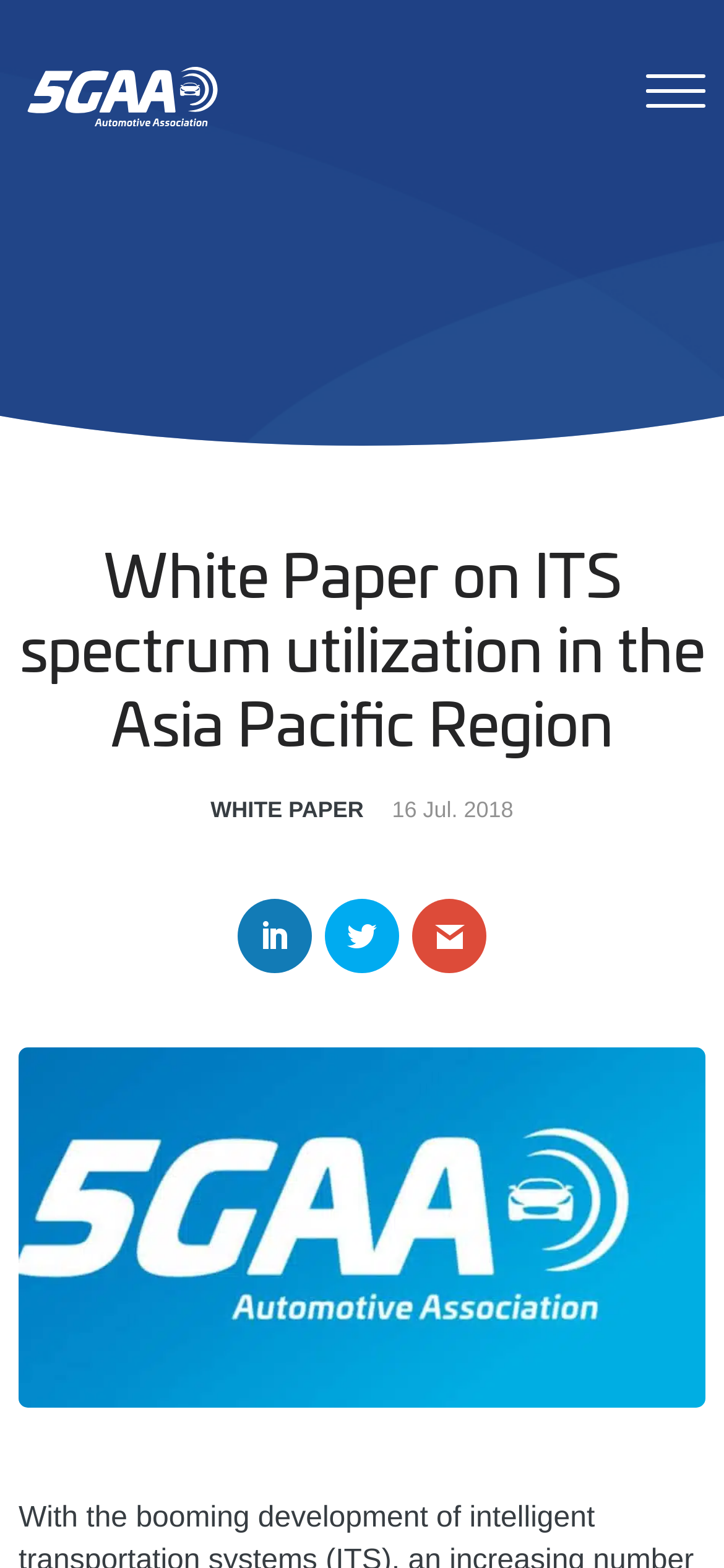Given the description "alt="5GAA | Automotive Association"", provide the bounding box coordinates of the corresponding UI element.

[0.026, 0.043, 0.313, 0.081]